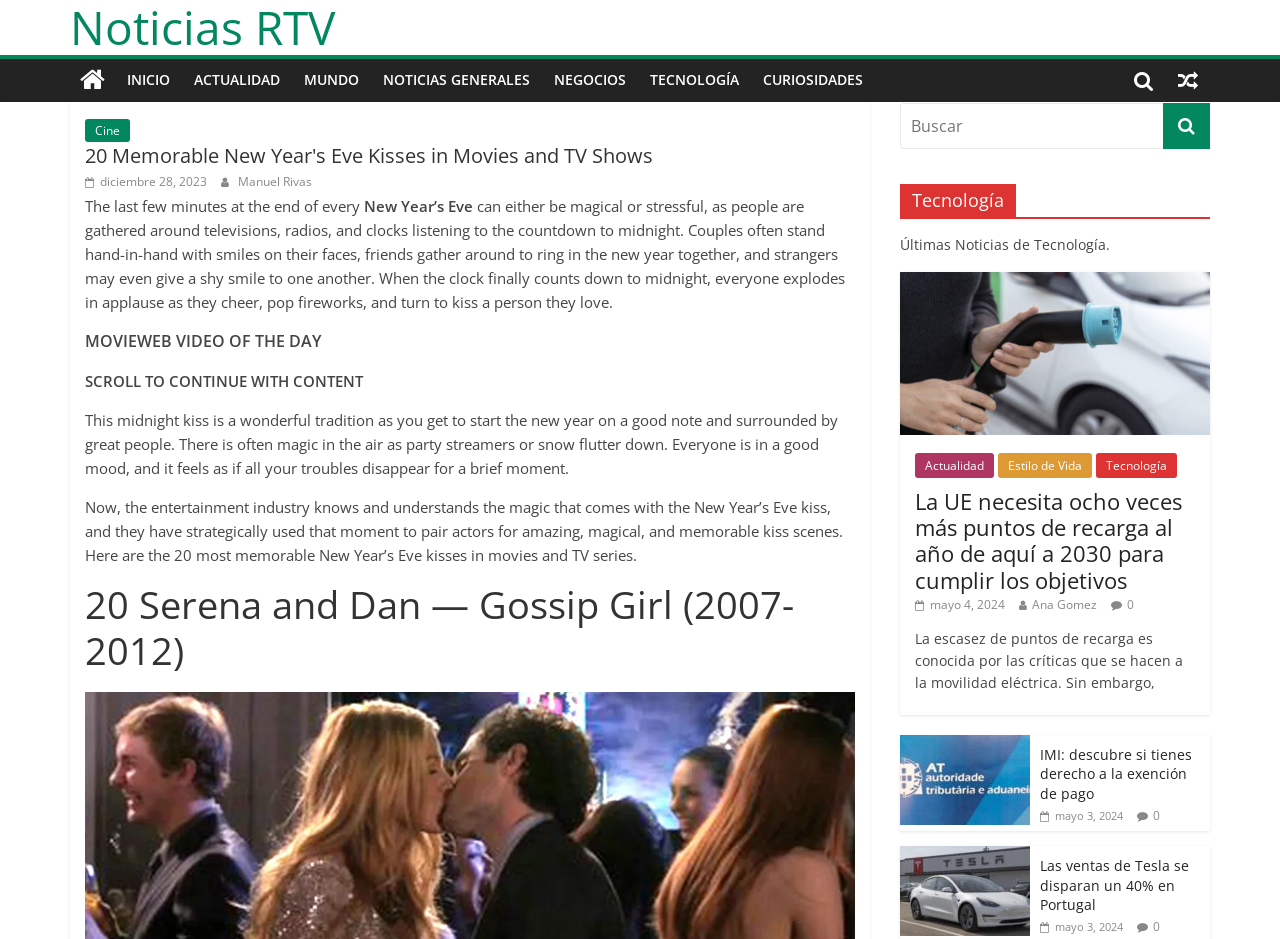Please provide a detailed answer to the question below by examining the image:
What is the purpose of the 'SCROLL TO CONTINUE WITH CONTENT' button?

The 'SCROLL TO CONTINUE WITH CONTENT' button is likely used to load more content on the webpage, allowing users to continue reading the article or accessing additional information. This is a common design pattern used on many websites to improve user experience and reduce initial page load times.